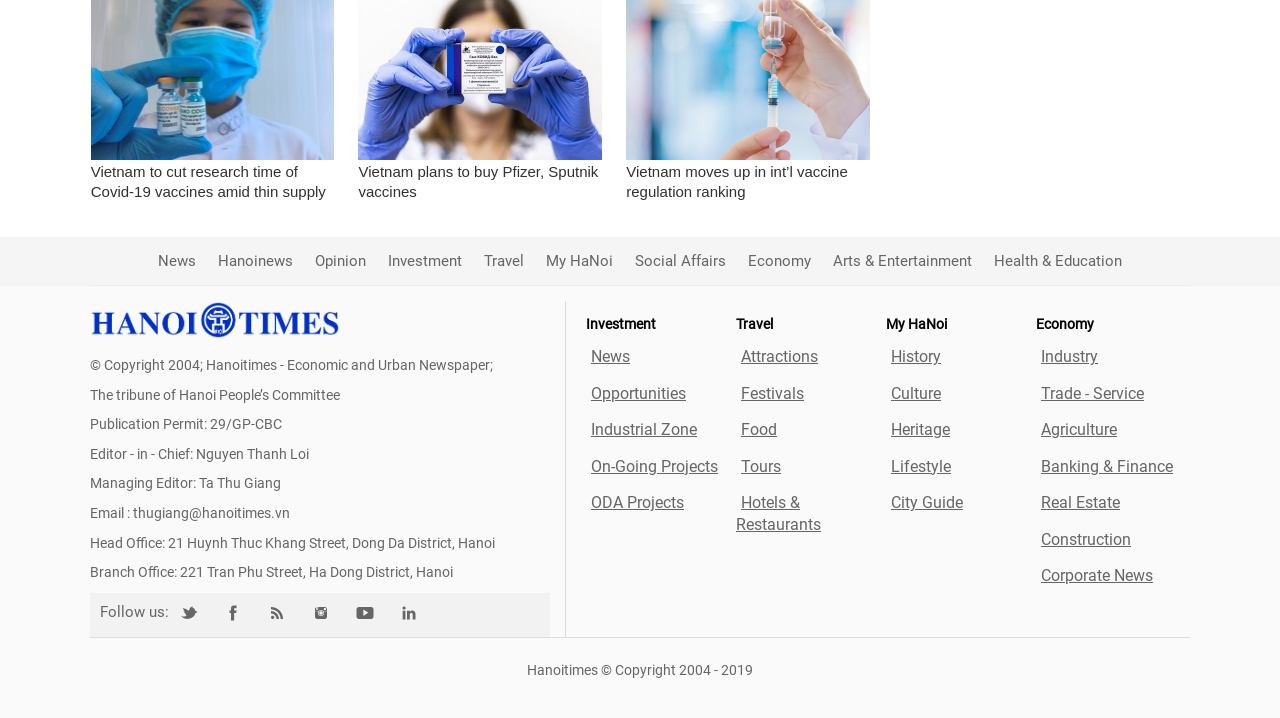Please find the bounding box coordinates of the element that needs to be clicked to perform the following instruction: "Read the article 'Vietnam to cut research time of Covid-19 vaccines amid thin supply'". The bounding box coordinates should be four float numbers between 0 and 1, represented as [left, top, right, bottom].

[0.071, 0.21, 0.261, 0.283]